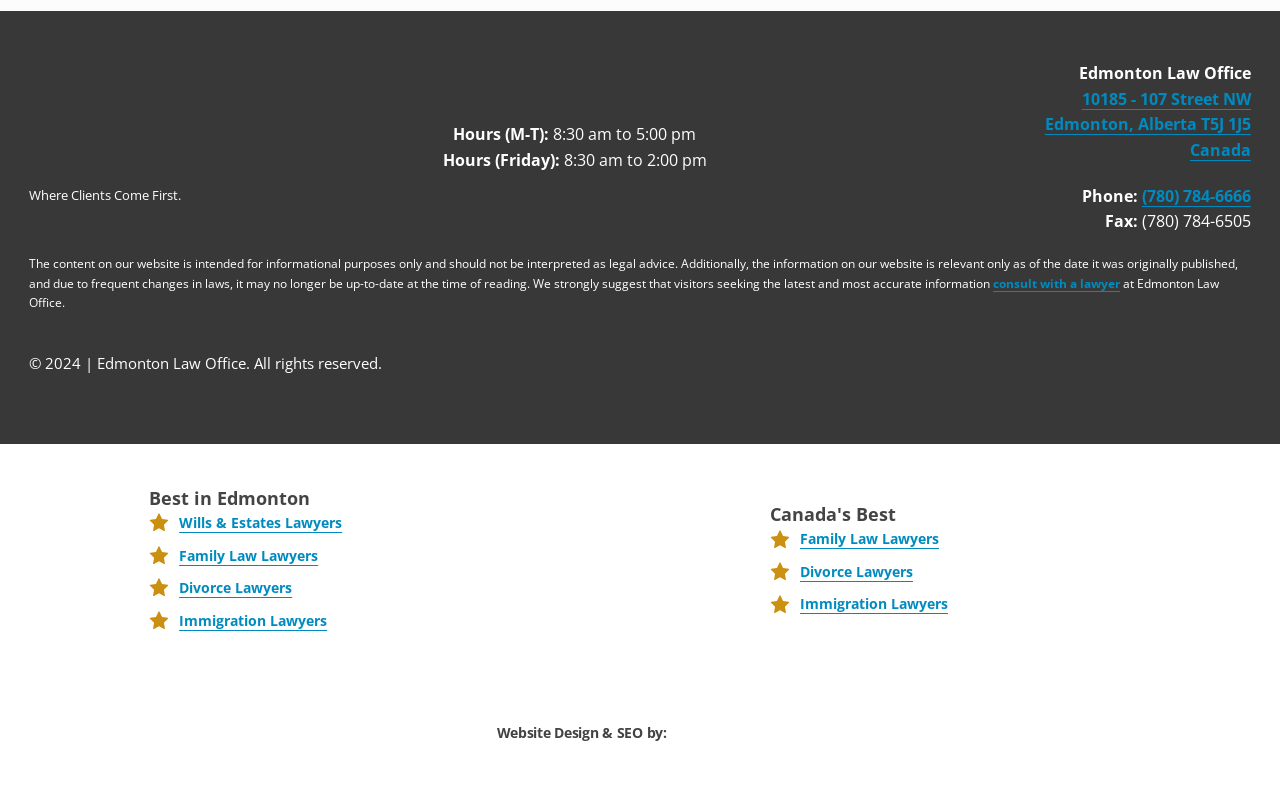Specify the bounding box coordinates of the area that needs to be clicked to achieve the following instruction: "Click the link to consult with a lawyer".

[0.776, 0.348, 0.875, 0.369]